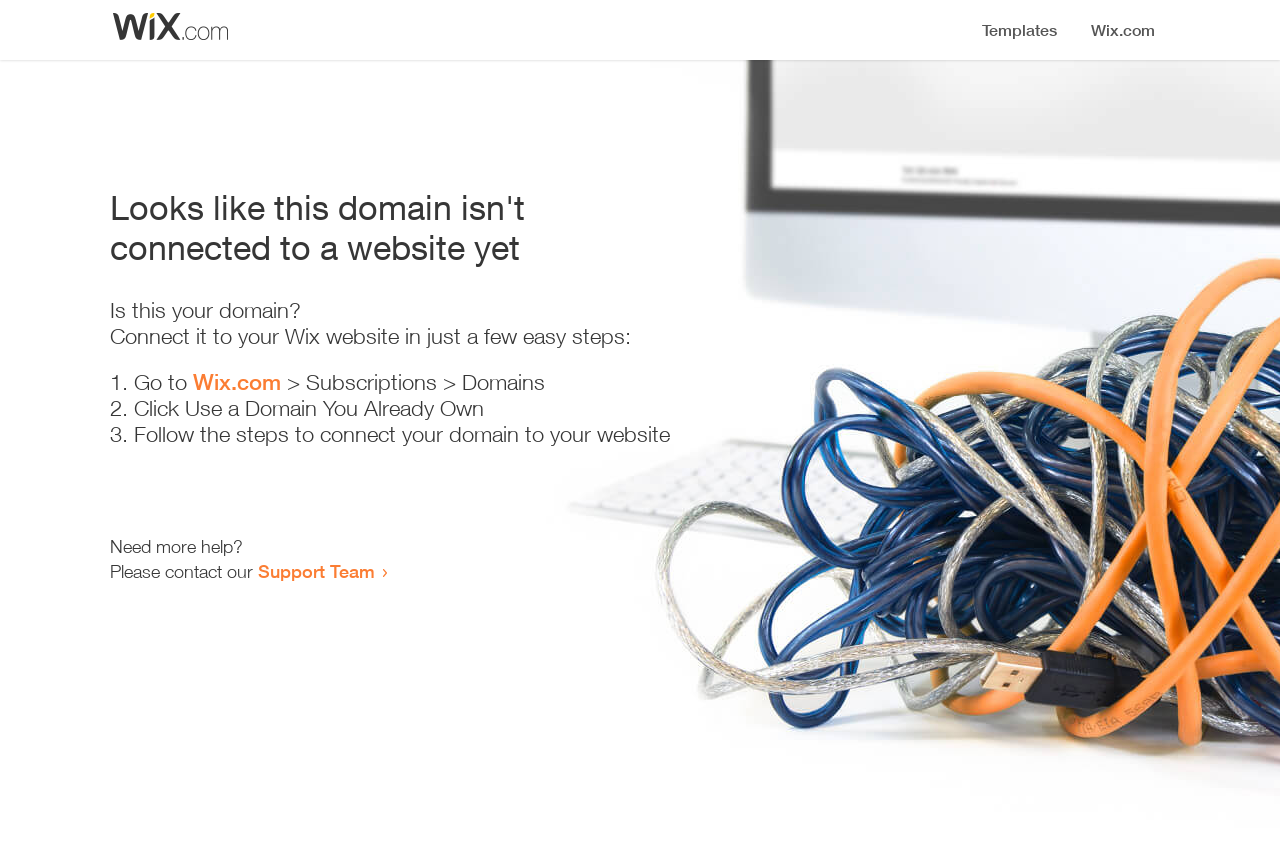Where can I get more help?
Respond to the question with a well-detailed and thorough answer.

The webpage provides a link to the 'Support Team' at the bottom, which suggests that users can contact the Support Team for more help or assistance.